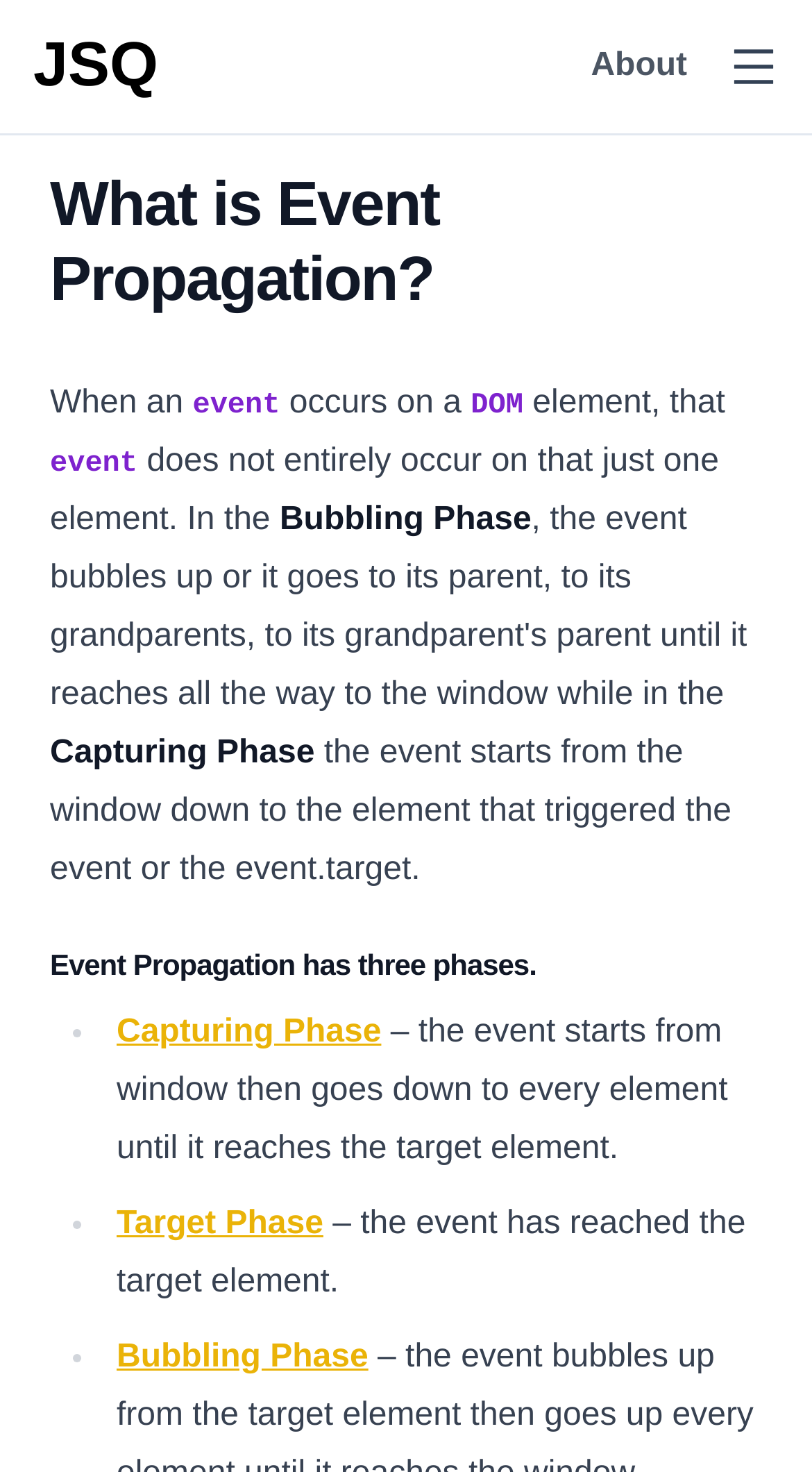Identify and generate the primary title of the webpage.

What is Event Propagation?